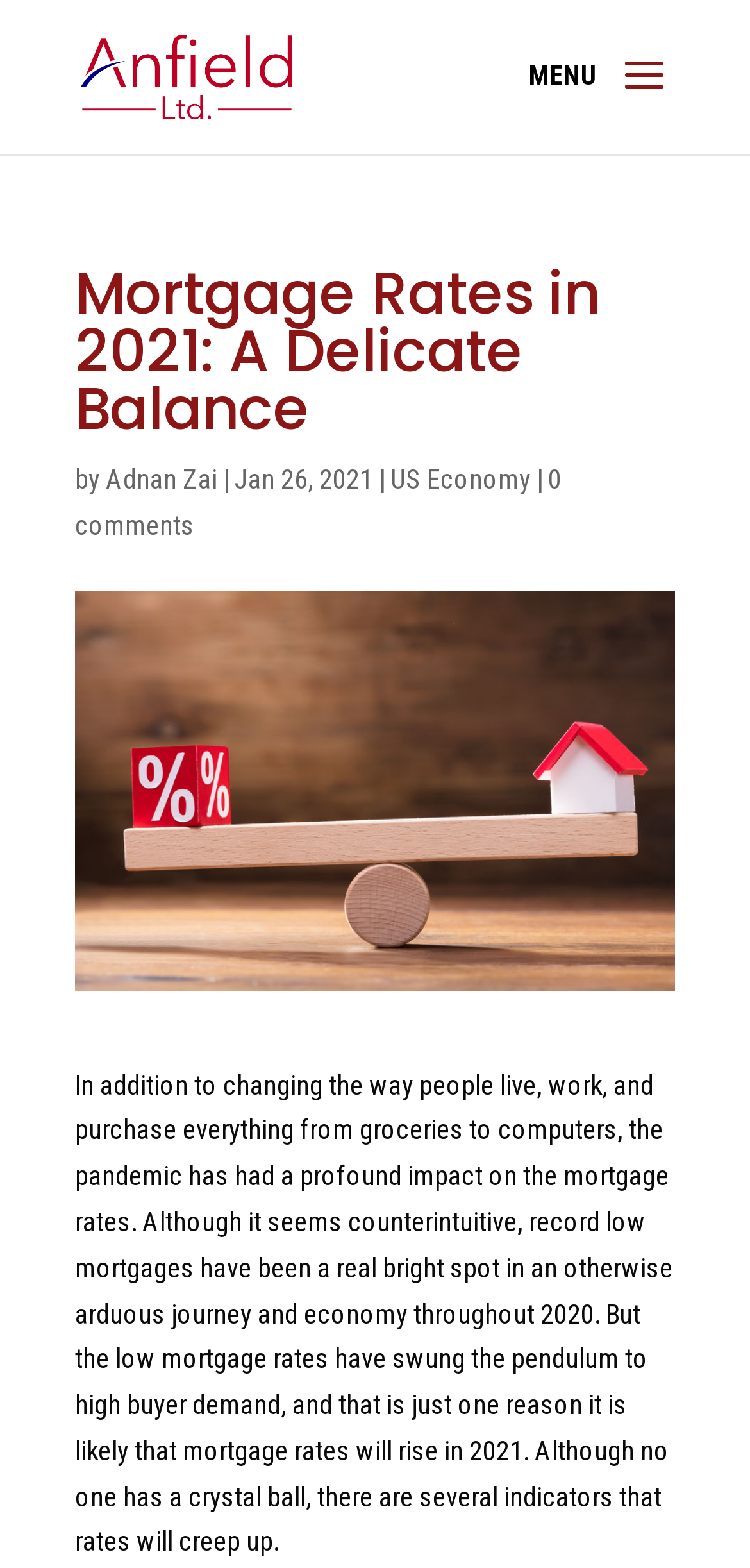Based on the image, provide a detailed and complete answer to the question: 
How many comments does the article have?

The number of comments on the article can be found by looking at the link at the bottom of the article, which says '0 comments'.